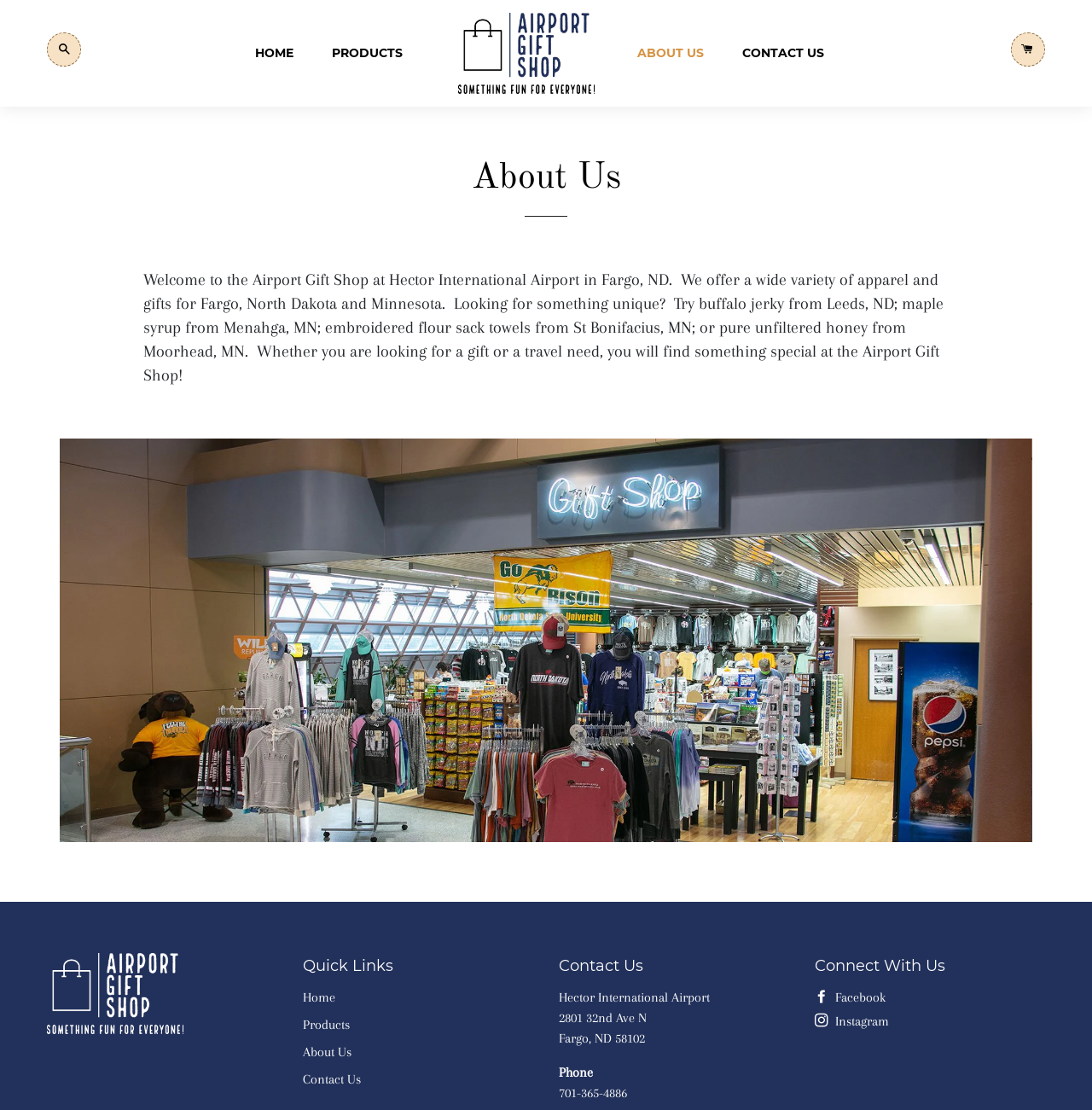Please provide the bounding box coordinates for the element that needs to be clicked to perform the following instruction: "View products". The coordinates should be given as four float numbers between 0 and 1, i.e., [left, top, right, bottom].

[0.292, 0.026, 0.38, 0.07]